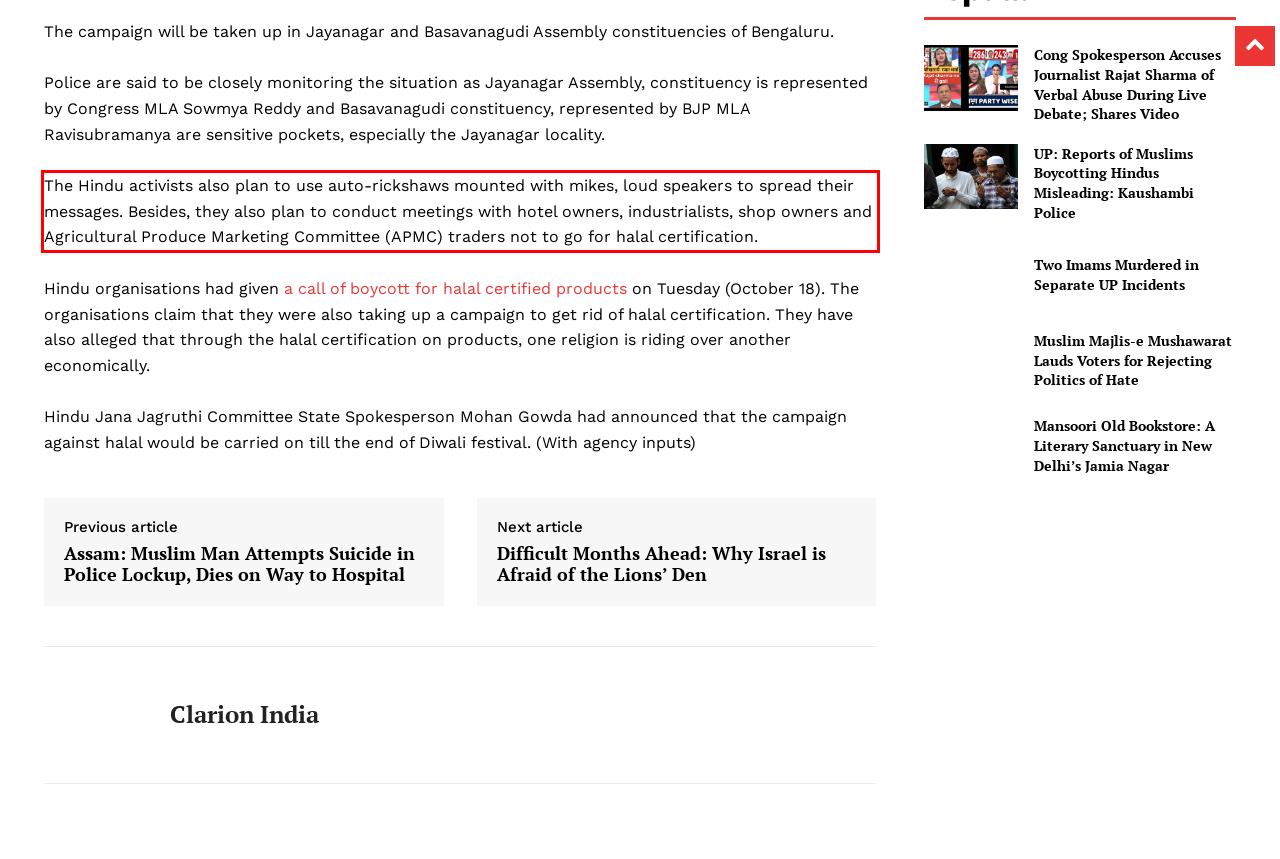Using the provided screenshot of a webpage, recognize and generate the text found within the red rectangle bounding box.

The Hindu activists also plan to use auto-rickshaws mounted with mikes, loud speakers to spread their messages. Besides, they also plan to conduct meetings with hotel owners, industrialists, shop owners and Agricultural Produce Marketing Committee (APMC) traders not to go for halal certification.